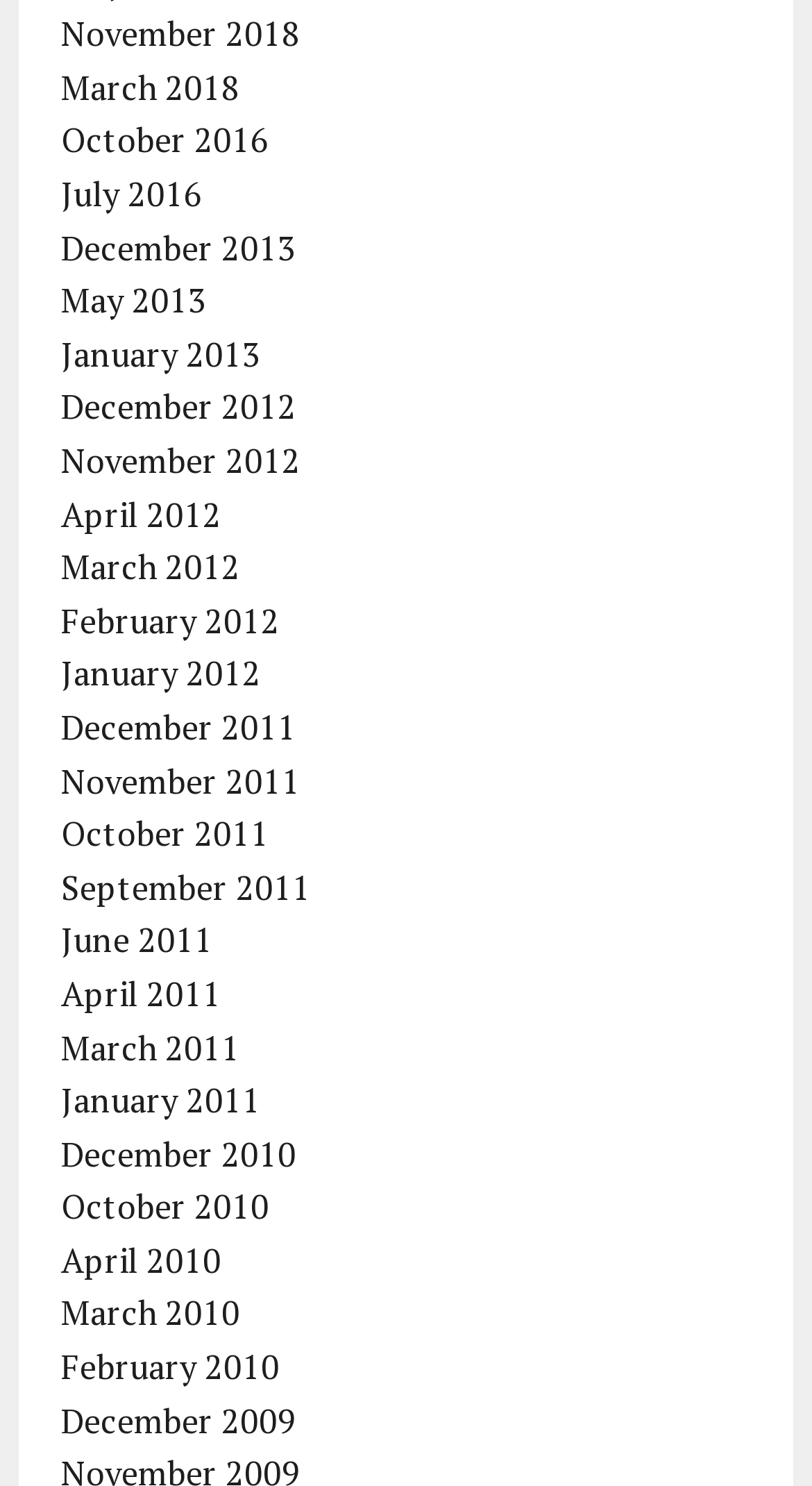Identify the coordinates of the bounding box for the element that must be clicked to accomplish the instruction: "view November 2018".

[0.075, 0.007, 0.37, 0.038]